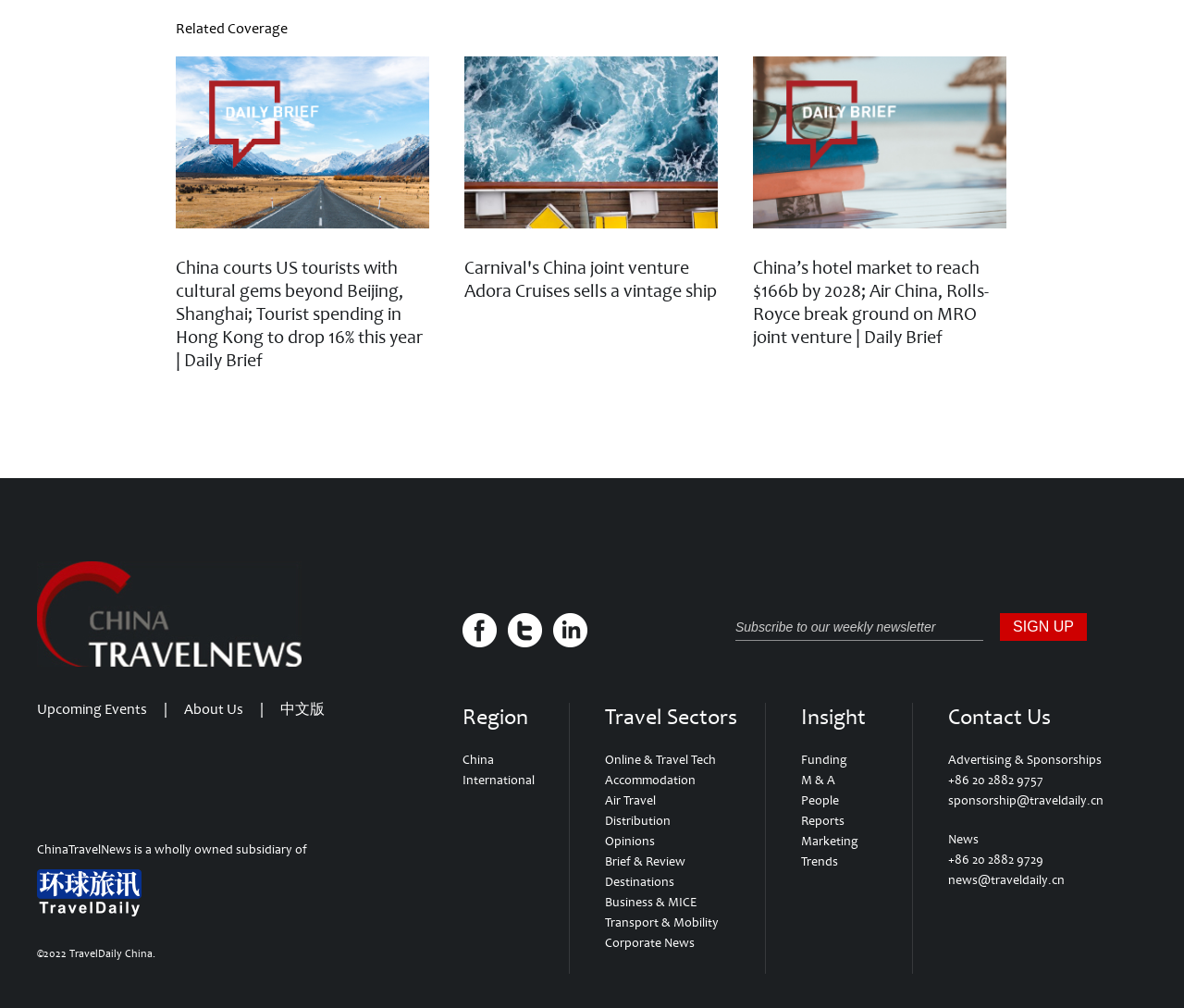Determine the bounding box coordinates for the clickable element required to fulfill the instruction: "Contact the advertising department". Provide the coordinates as four float numbers between 0 and 1, i.e., [left, top, right, bottom].

[0.801, 0.786, 0.932, 0.802]